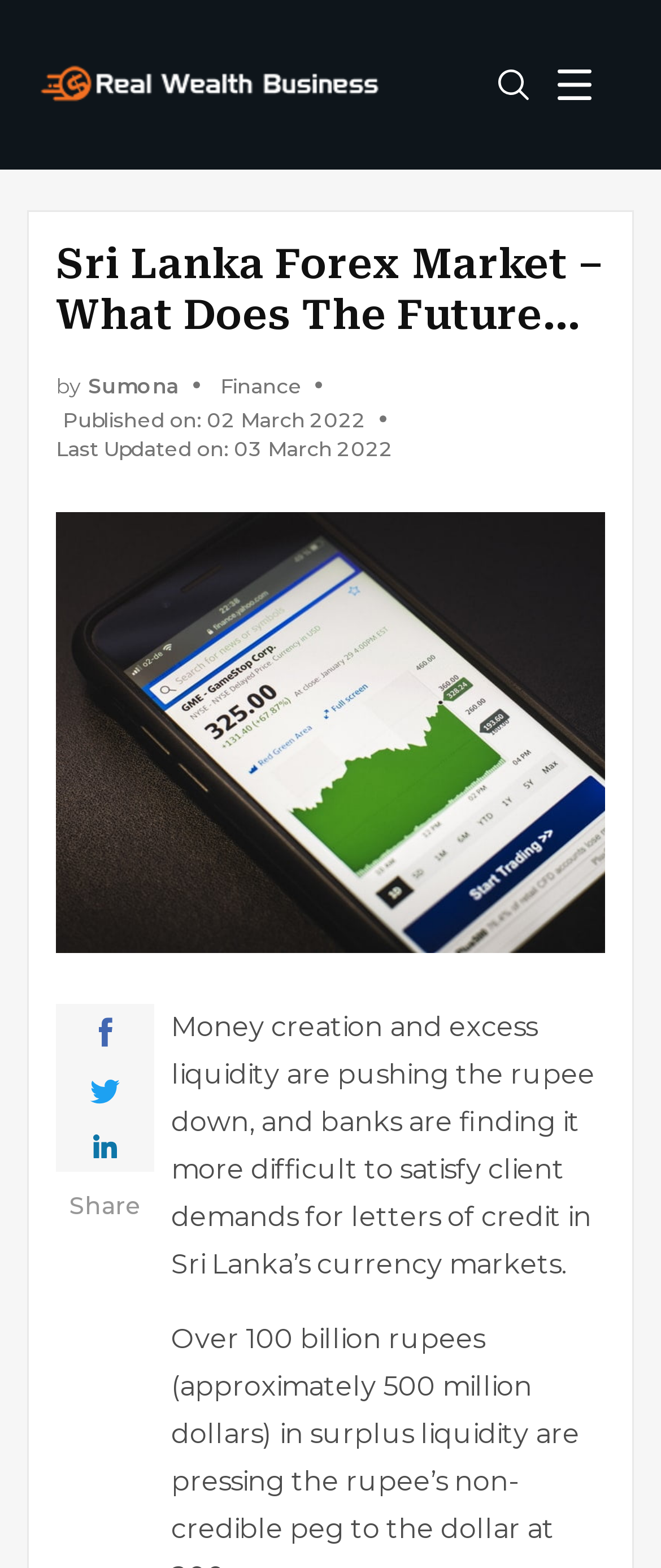Show the bounding box coordinates for the HTML element as described: "title="Open mobile offcanvas menu"".

None